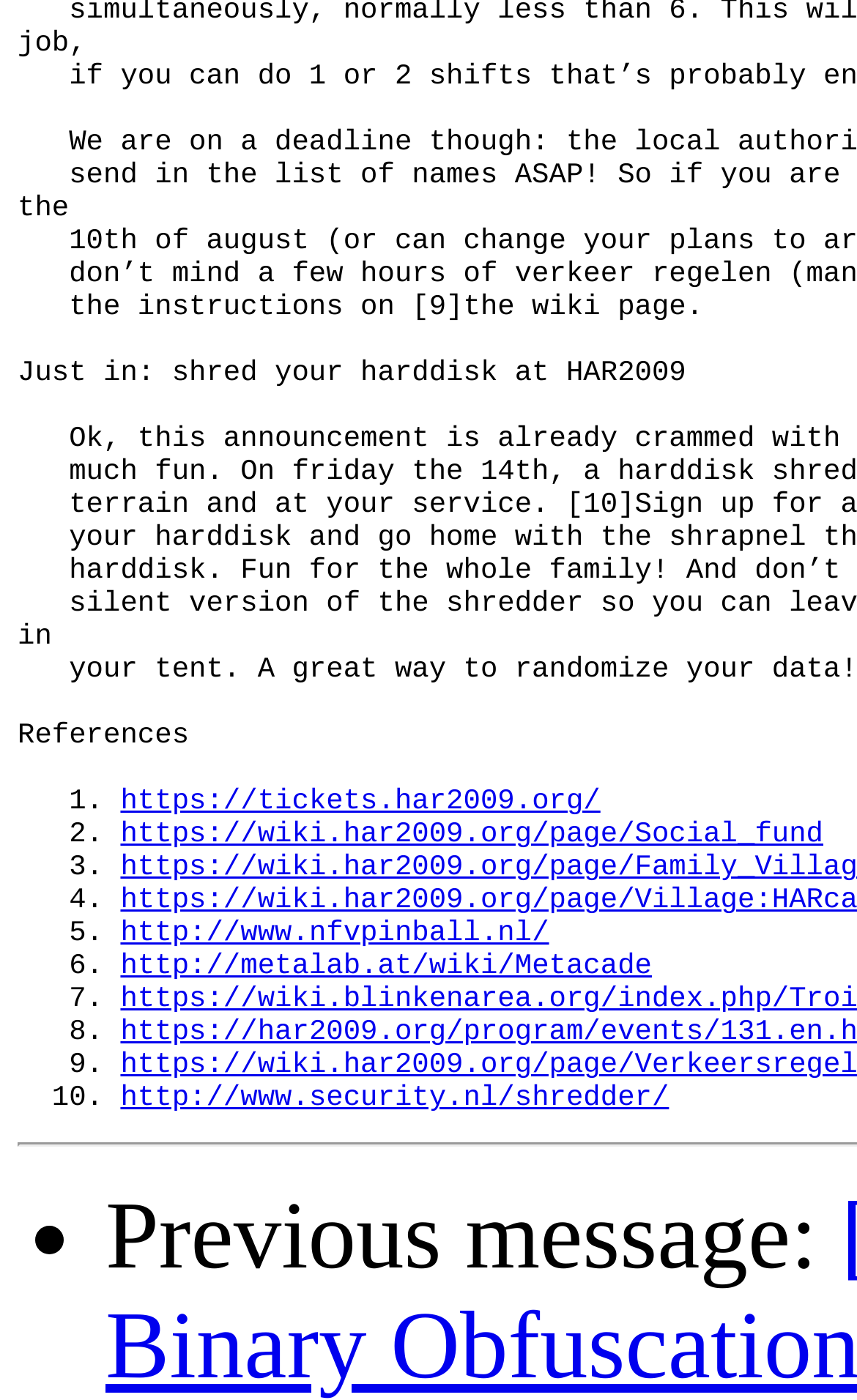What is the URL of the first link?
Give a one-word or short phrase answer based on the image.

https://tickets.har2009.org/